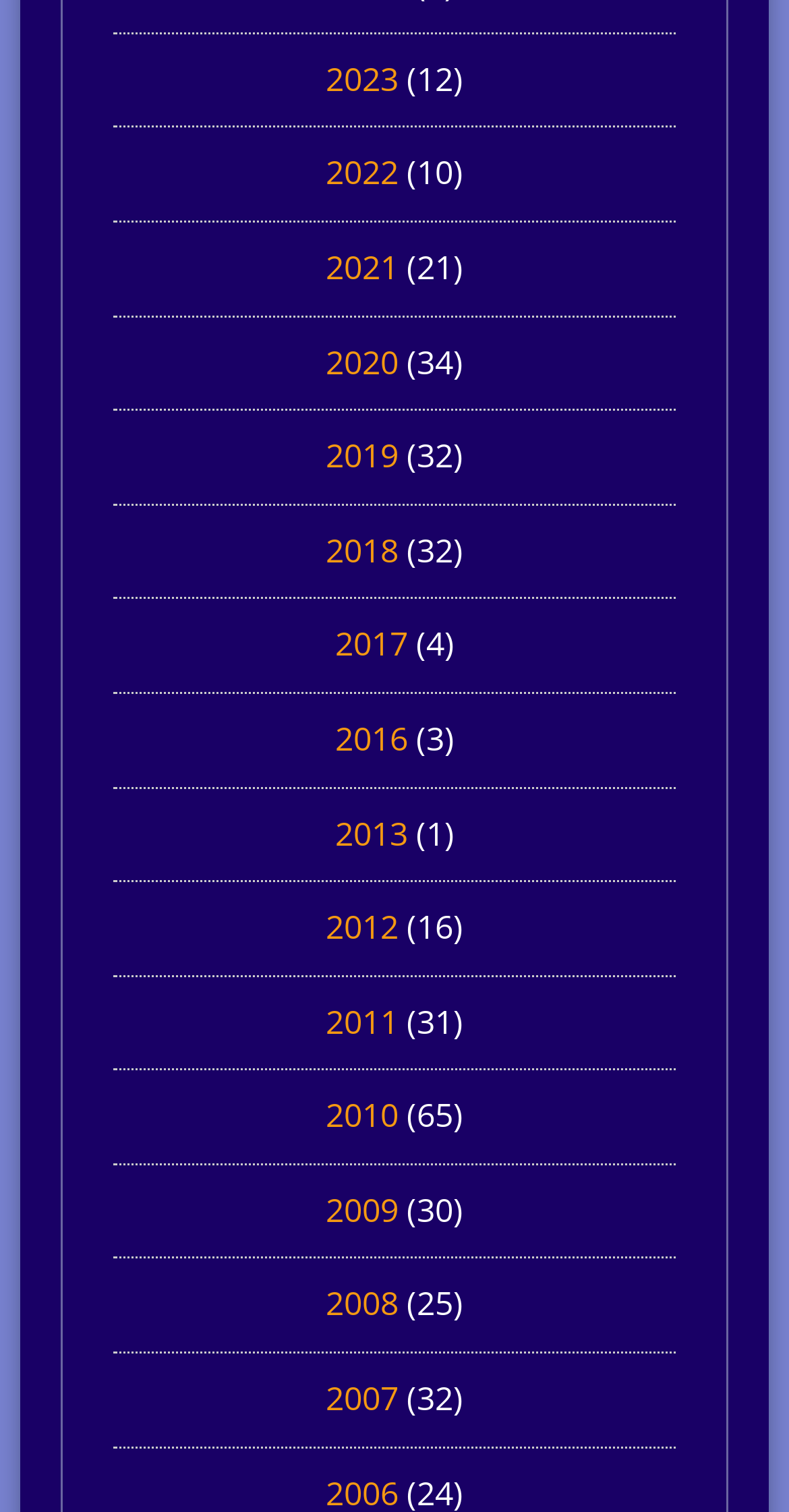Determine the bounding box coordinates of the section I need to click to execute the following instruction: "check 2011". Provide the coordinates as four float numbers between 0 and 1, i.e., [left, top, right, bottom].

[0.413, 0.661, 0.505, 0.69]